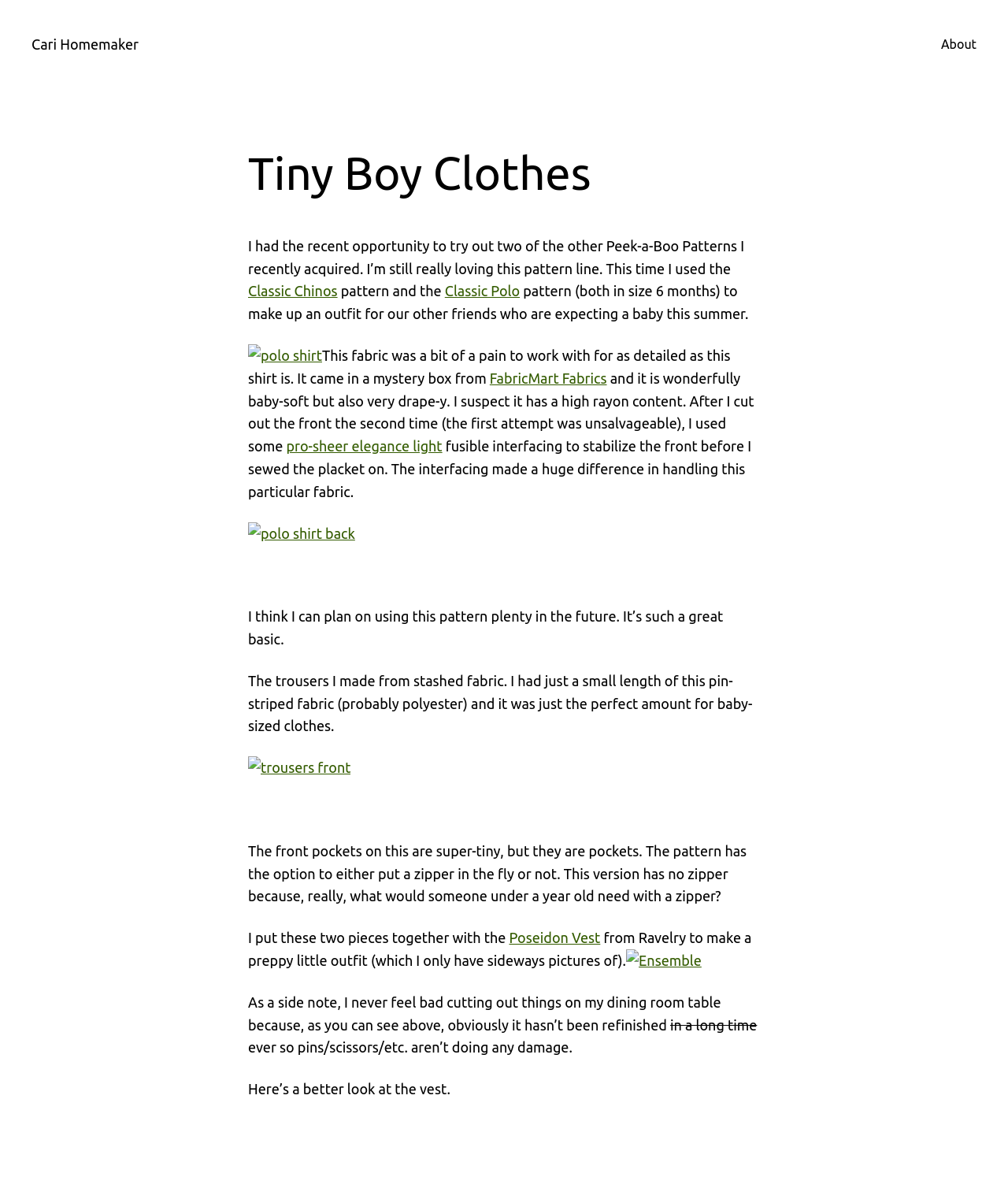How many images are there in the blog post?
Using the image, elaborate on the answer with as much detail as possible.

There are four images in the blog post: an image of a polo shirt, an image of the back of the polo shirt, an image of the trousers, and an image of the ensemble. These images can be found throughout the blog post, accompanying the text.